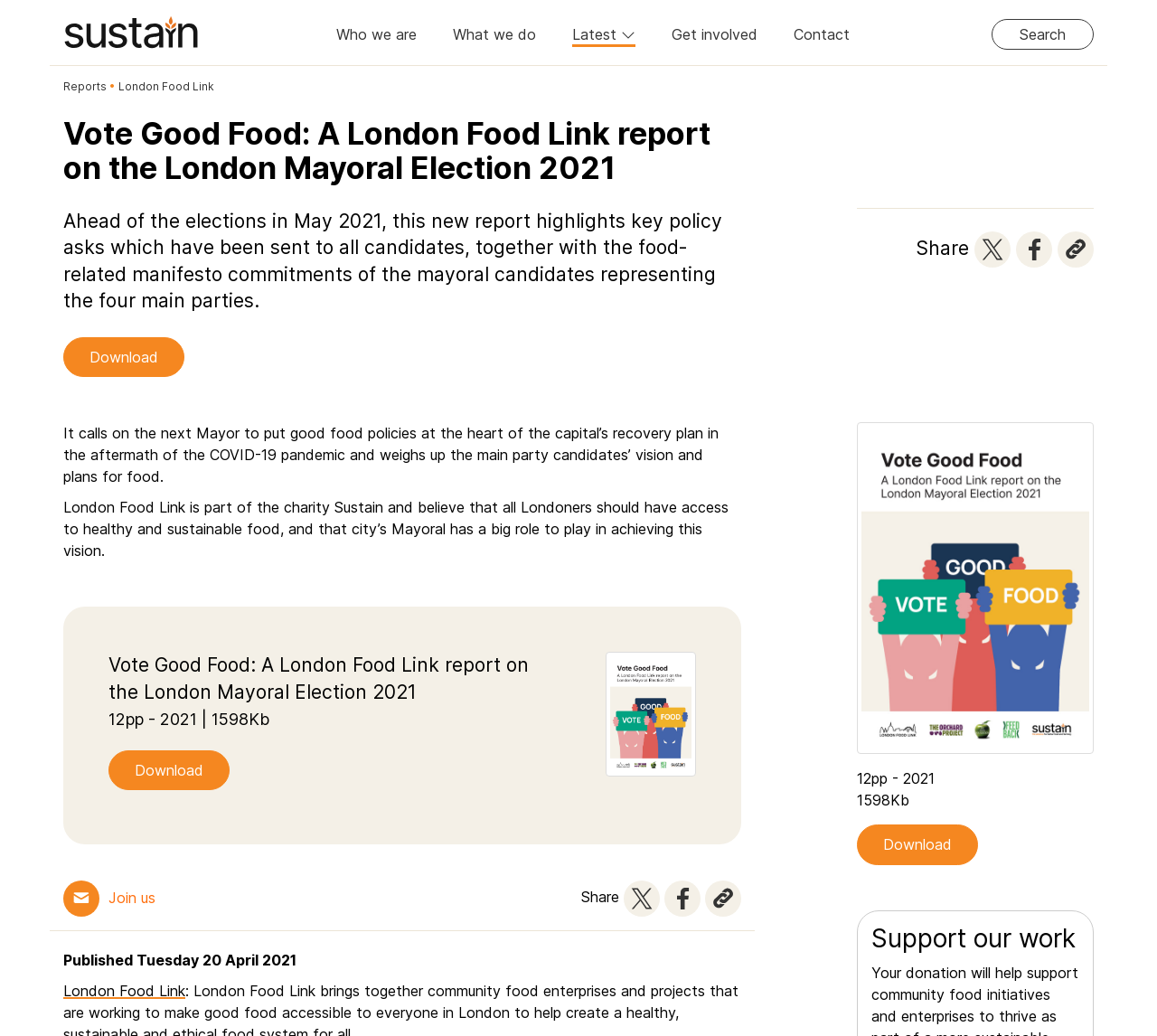Identify the bounding box of the HTML element described as: "Download".

[0.055, 0.325, 0.159, 0.364]